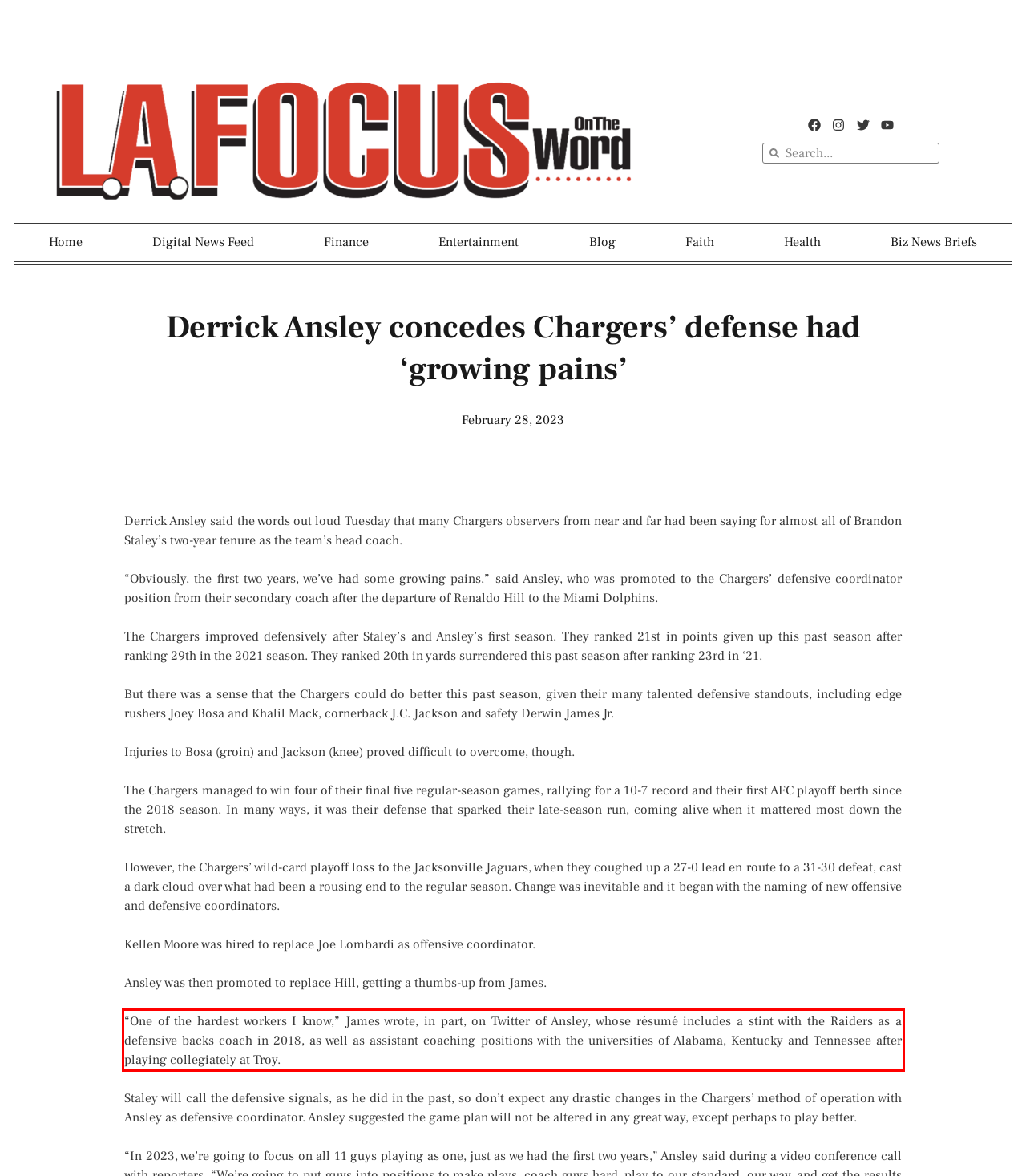Please examine the webpage screenshot and extract the text within the red bounding box using OCR.

“One of the hardest workers I know,” James wrote, in part, on Twitter of Ansley, whose résumé includes a stint with the Raiders as a defensive backs coach in 2018, as well as assistant coaching positions with the universities of Alabama, Kentucky and Tennessee after playing collegiately at Troy.